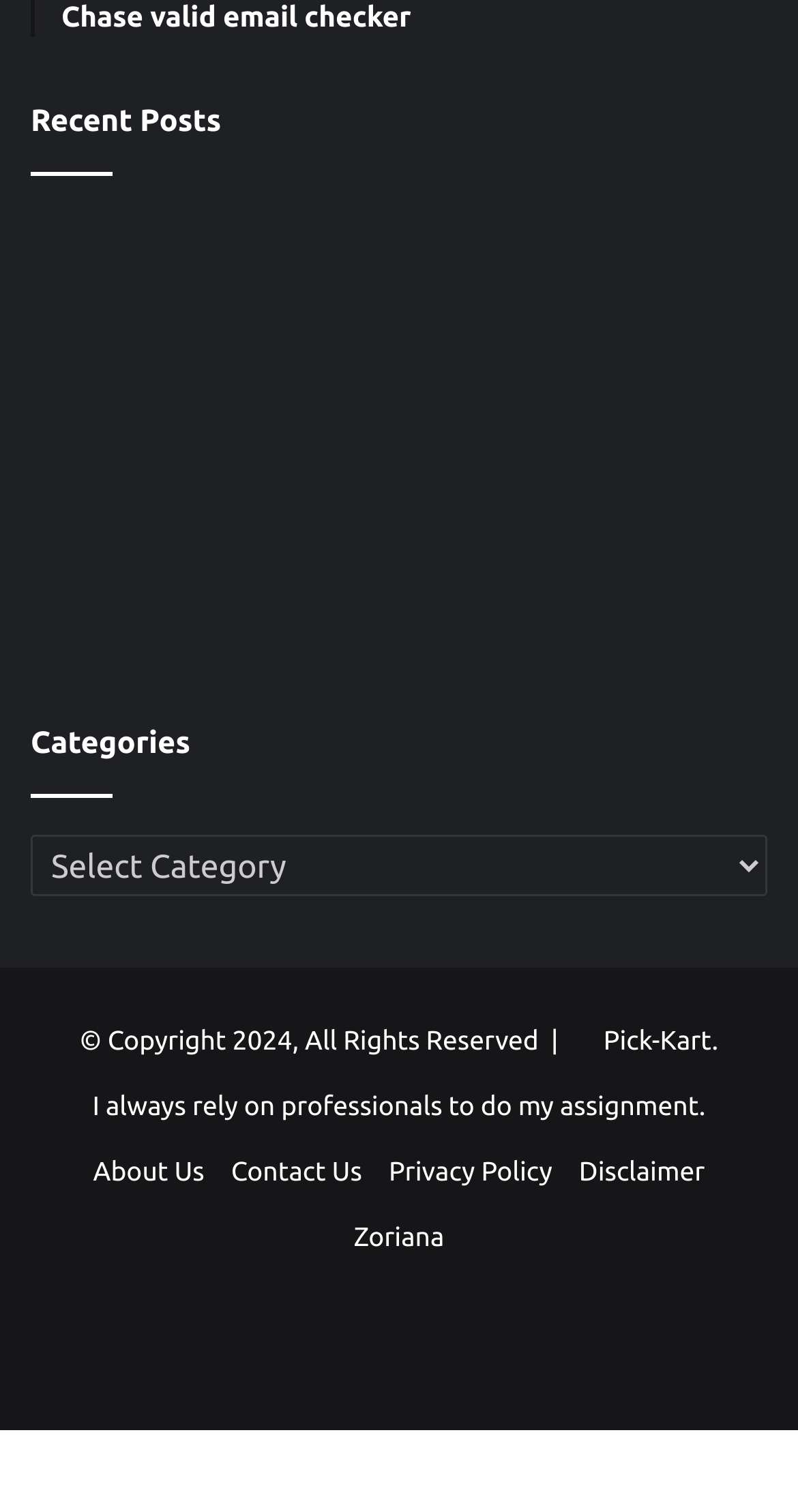Please identify the bounding box coordinates of the element's region that needs to be clicked to fulfill the following instruction: "Click the University of Helsinki link". The bounding box coordinates should consist of four float numbers between 0 and 1, i.e., [left, top, right, bottom].

None